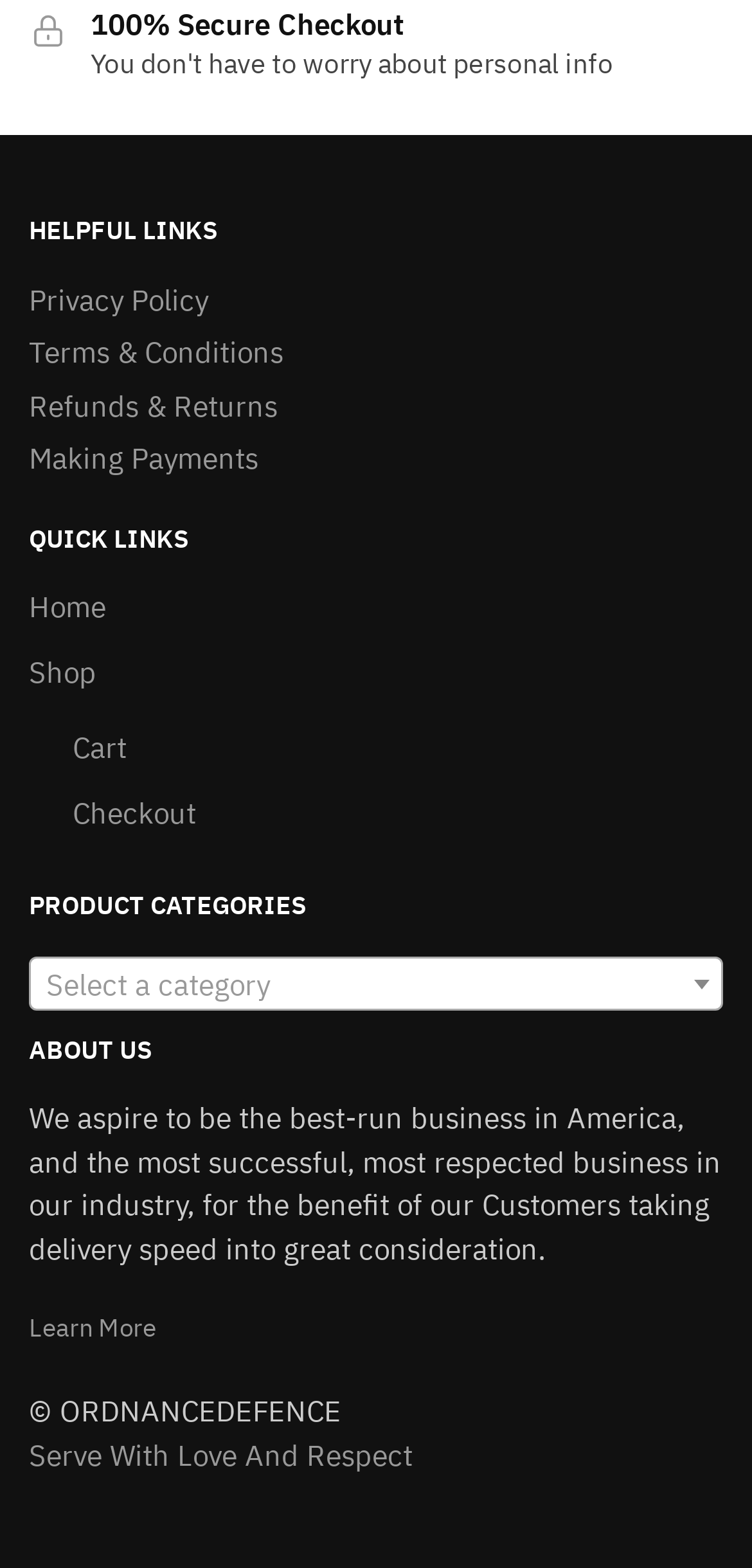Please respond in a single word or phrase: 
What is the purpose of the combobox?

Select a category